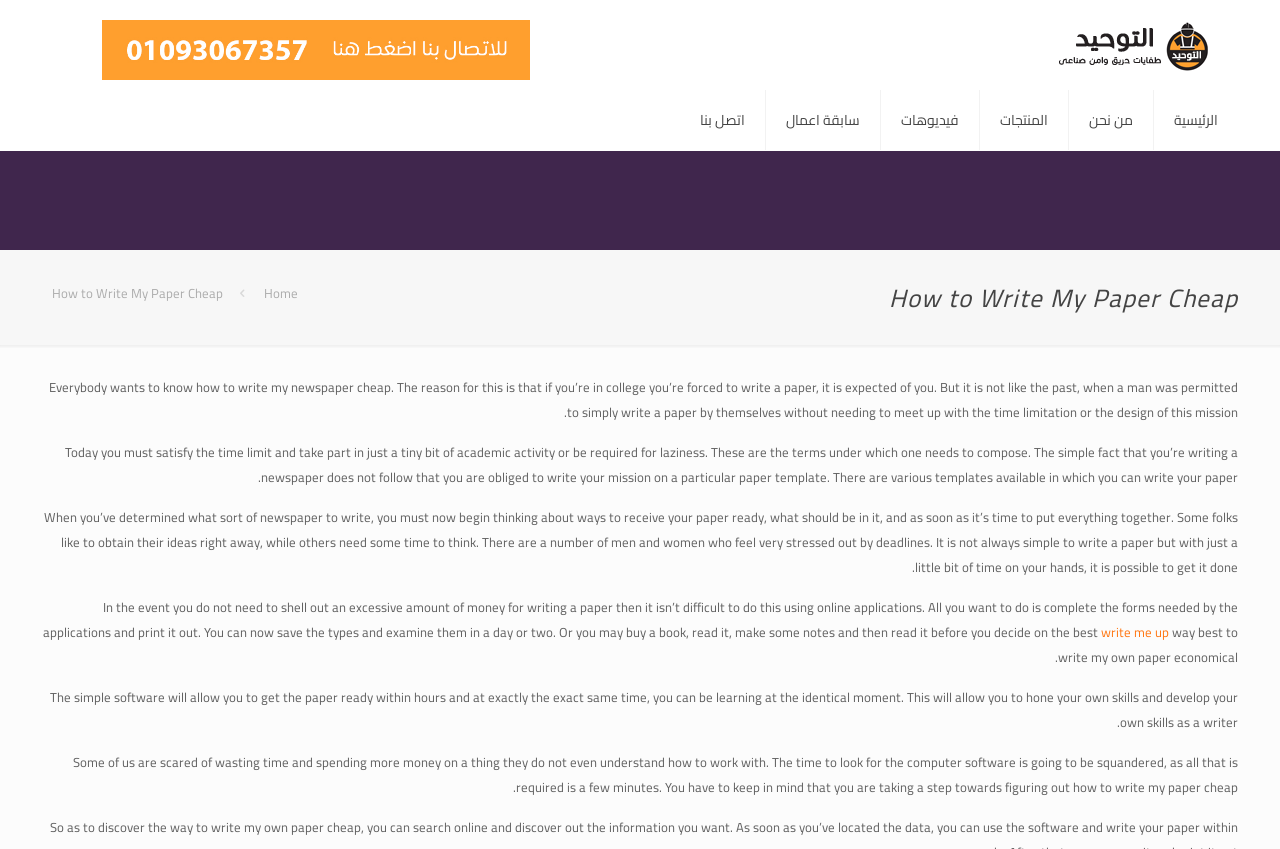What is the main concern of people mentioned on the webpage?
Using the visual information, respond with a single word or phrase.

Wasting time and money